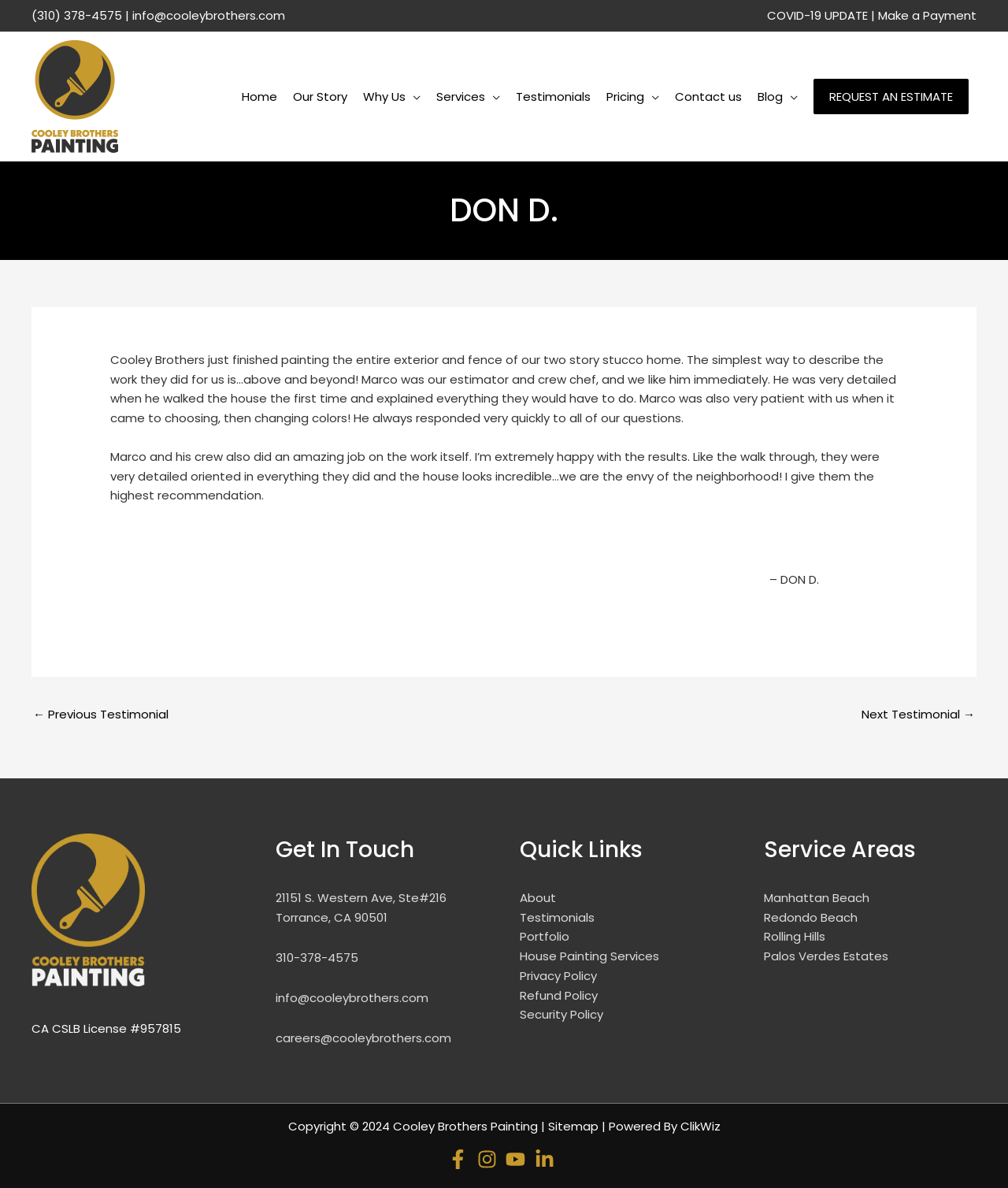Pinpoint the bounding box coordinates of the element you need to click to execute the following instruction: "Call (614) 739-8729". The bounding box should be represented by four float numbers between 0 and 1, in the format [left, top, right, bottom].

None